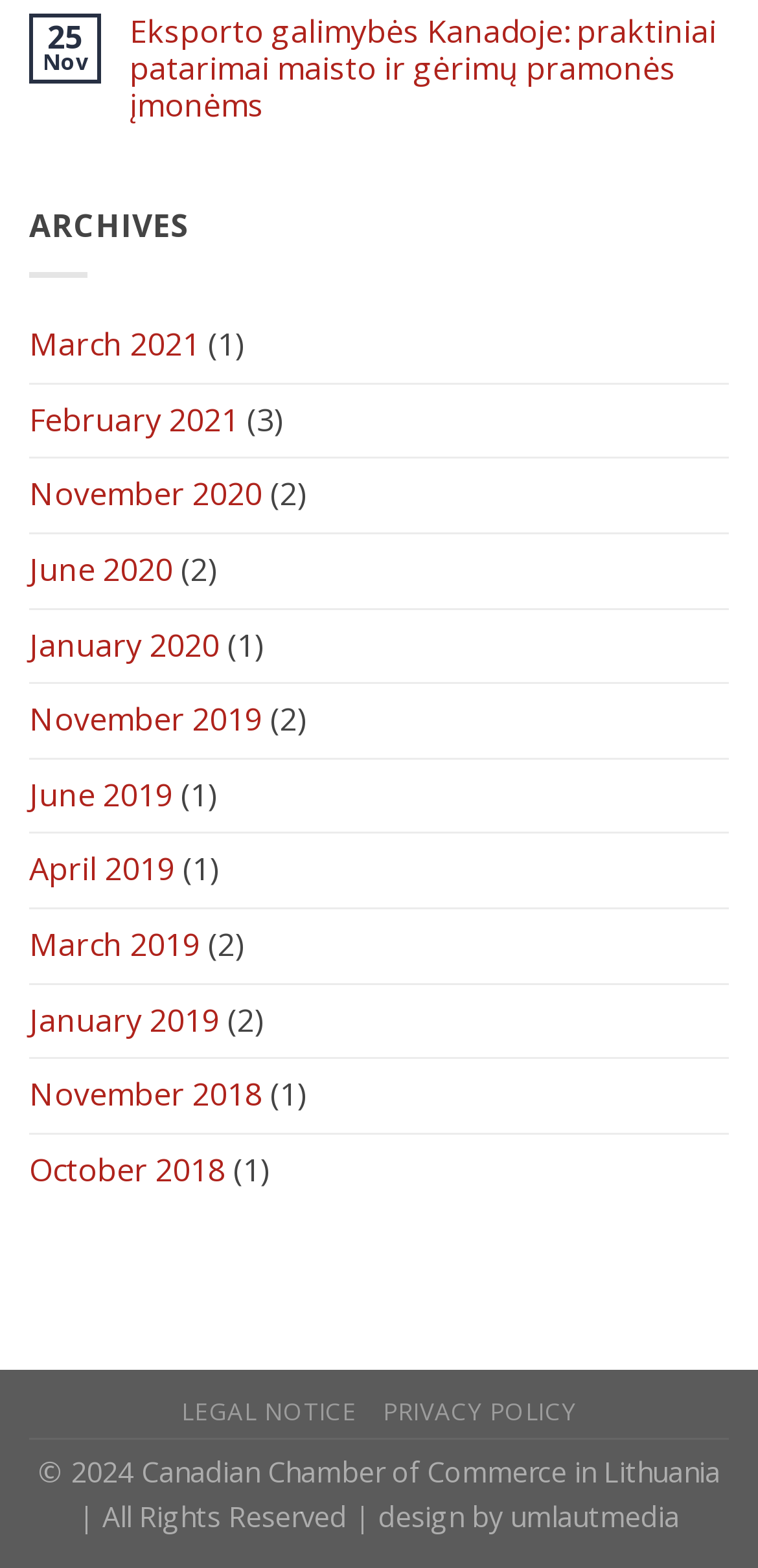How many links are available at the bottom of the webpage?
Provide an in-depth and detailed answer to the question.

I counted the number of links at the bottom of the webpage, which are 'LEGAL NOTICE', 'PRIVACY POLICY', and 'umlautmedia'. There are 3 links in total.